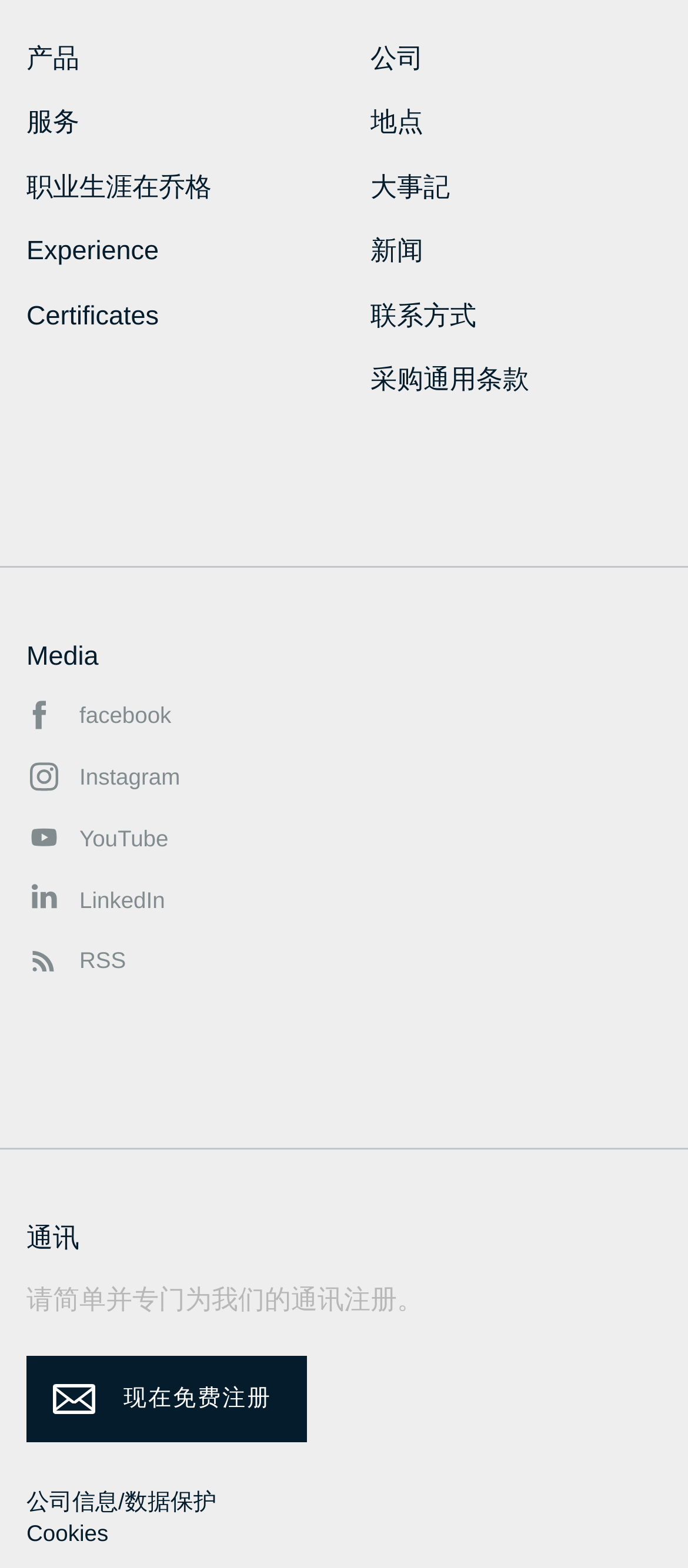Find the bounding box coordinates of the element you need to click on to perform this action: 'Click 产品'. The coordinates should be represented by four float values between 0 and 1, in the format [left, top, right, bottom].

[0.038, 0.026, 0.462, 0.05]